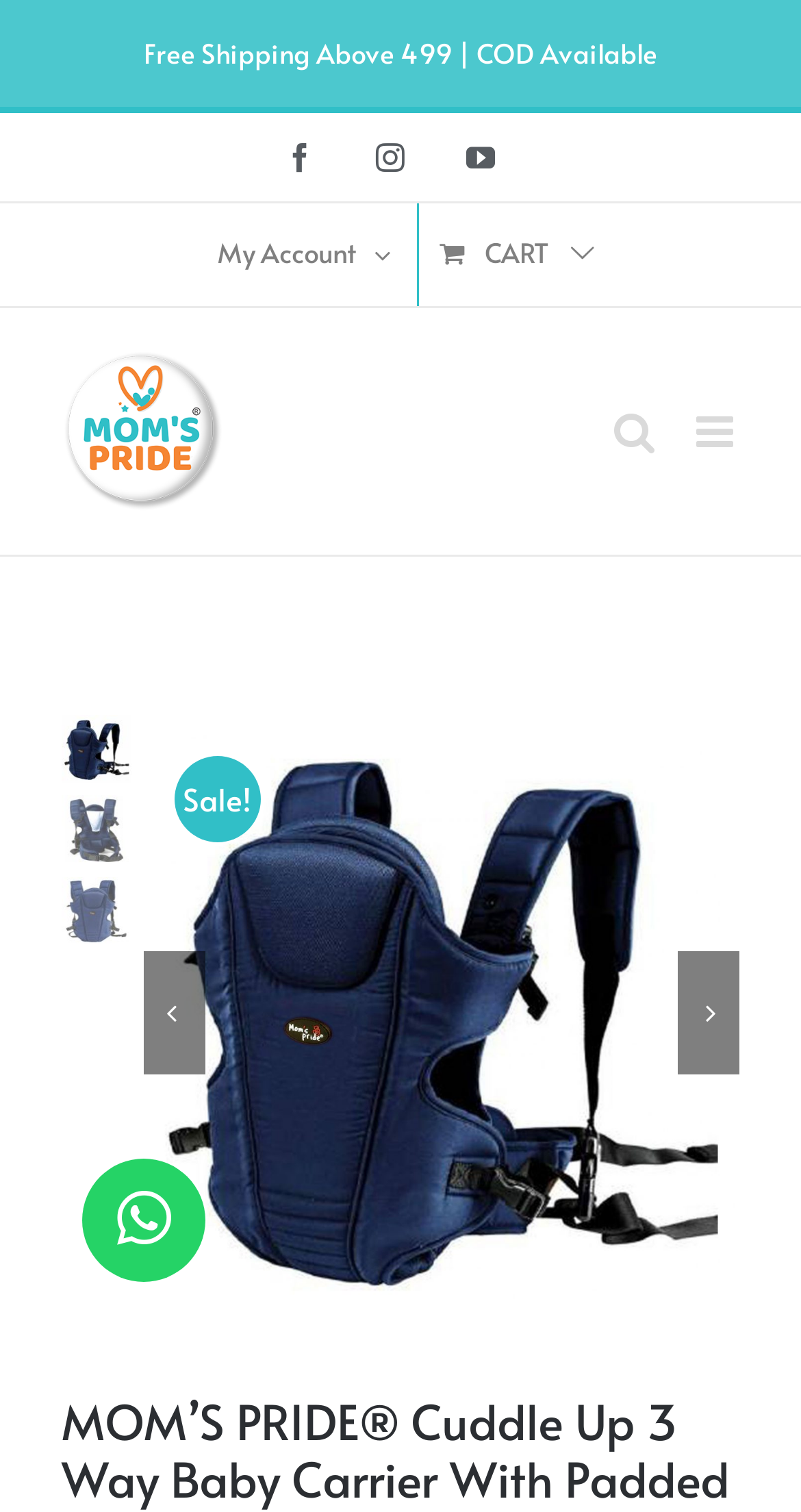Please locate the bounding box coordinates of the element that should be clicked to achieve the given instruction: "Search".

[0.767, 0.271, 0.818, 0.3]